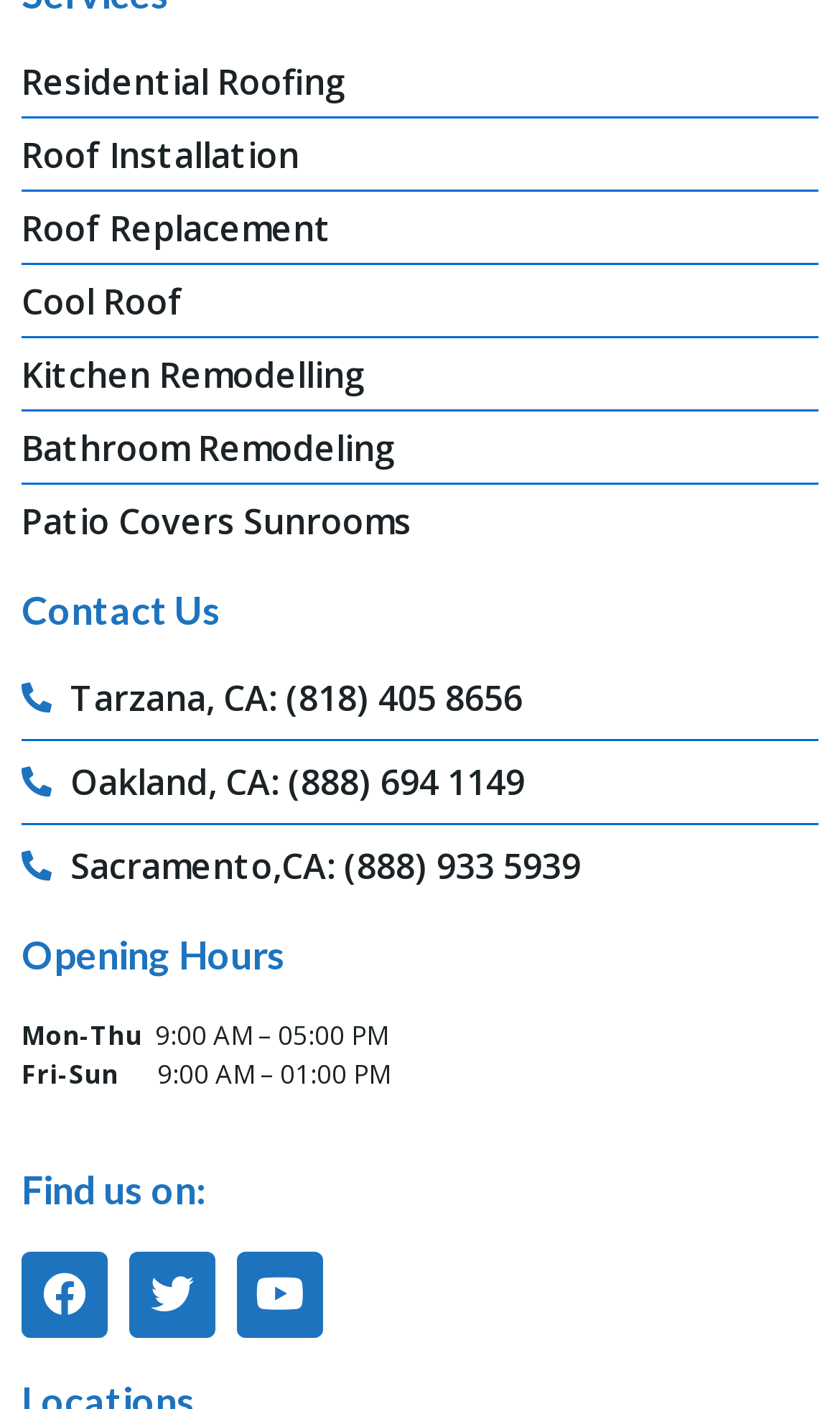What are the opening hours on Fridays?
We need a detailed and exhaustive answer to the question. Please elaborate.

According to the Opening Hours section on the webpage, the hours on Fridays are from 9:00 AM to 01:00 PM.